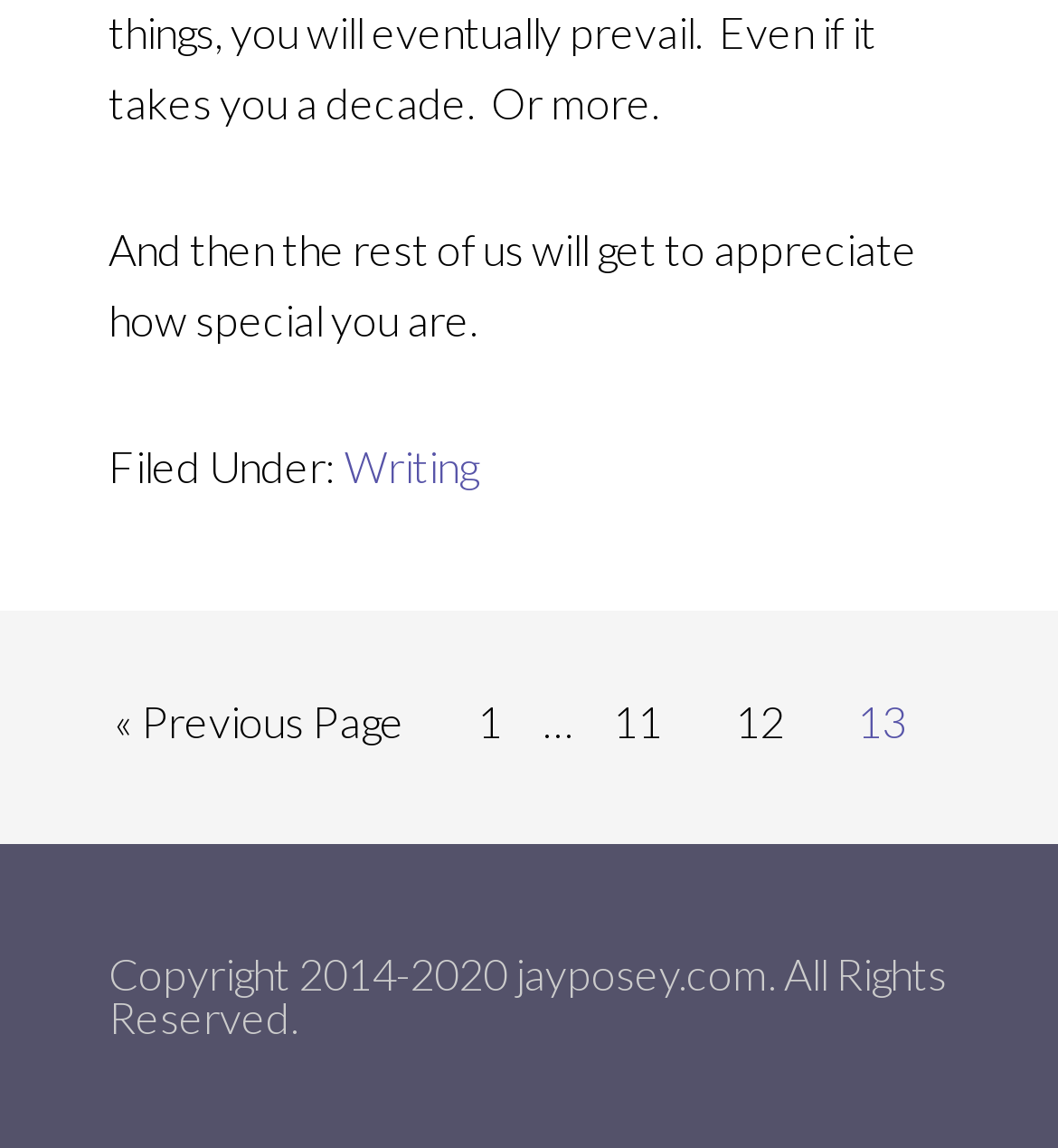Carefully examine the image and provide an in-depth answer to the question: What is the purpose of the '« Previous Page' link?

The '« Previous Page' link is part of the pagination section of the webpage. Its purpose is to allow the user to navigate to the previous page, likely to view previous posts or content.